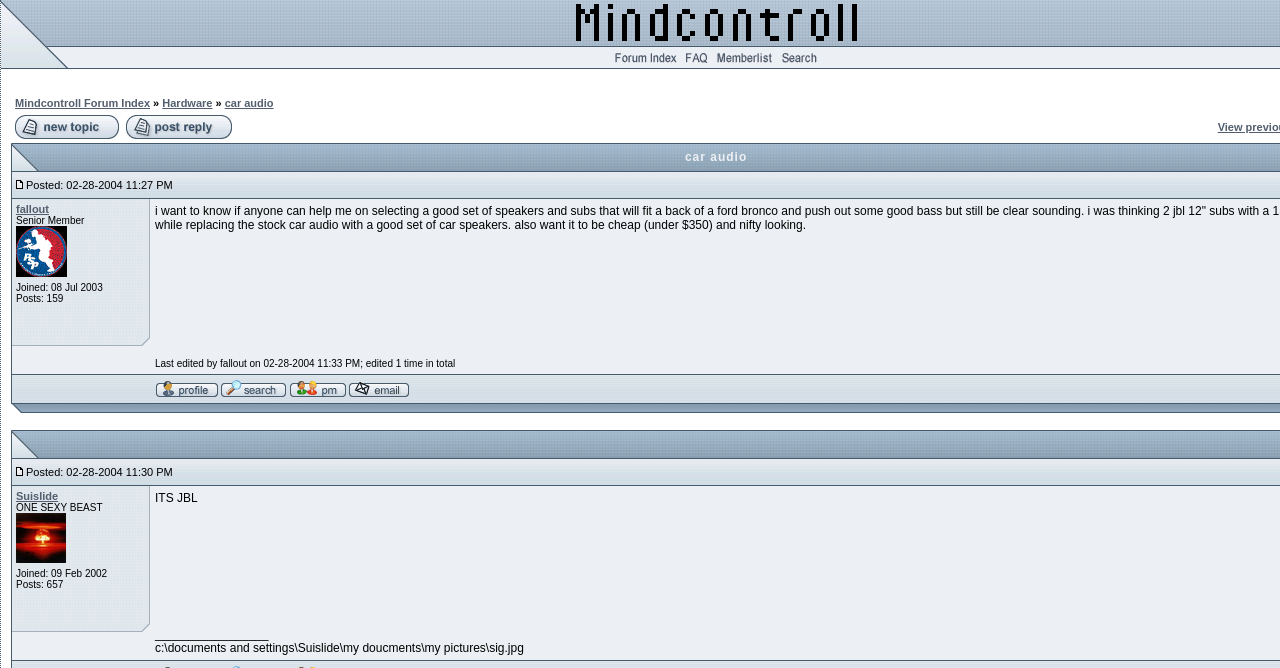Answer the question in one word or a short phrase:
What is the topic of this discussion?

car audio